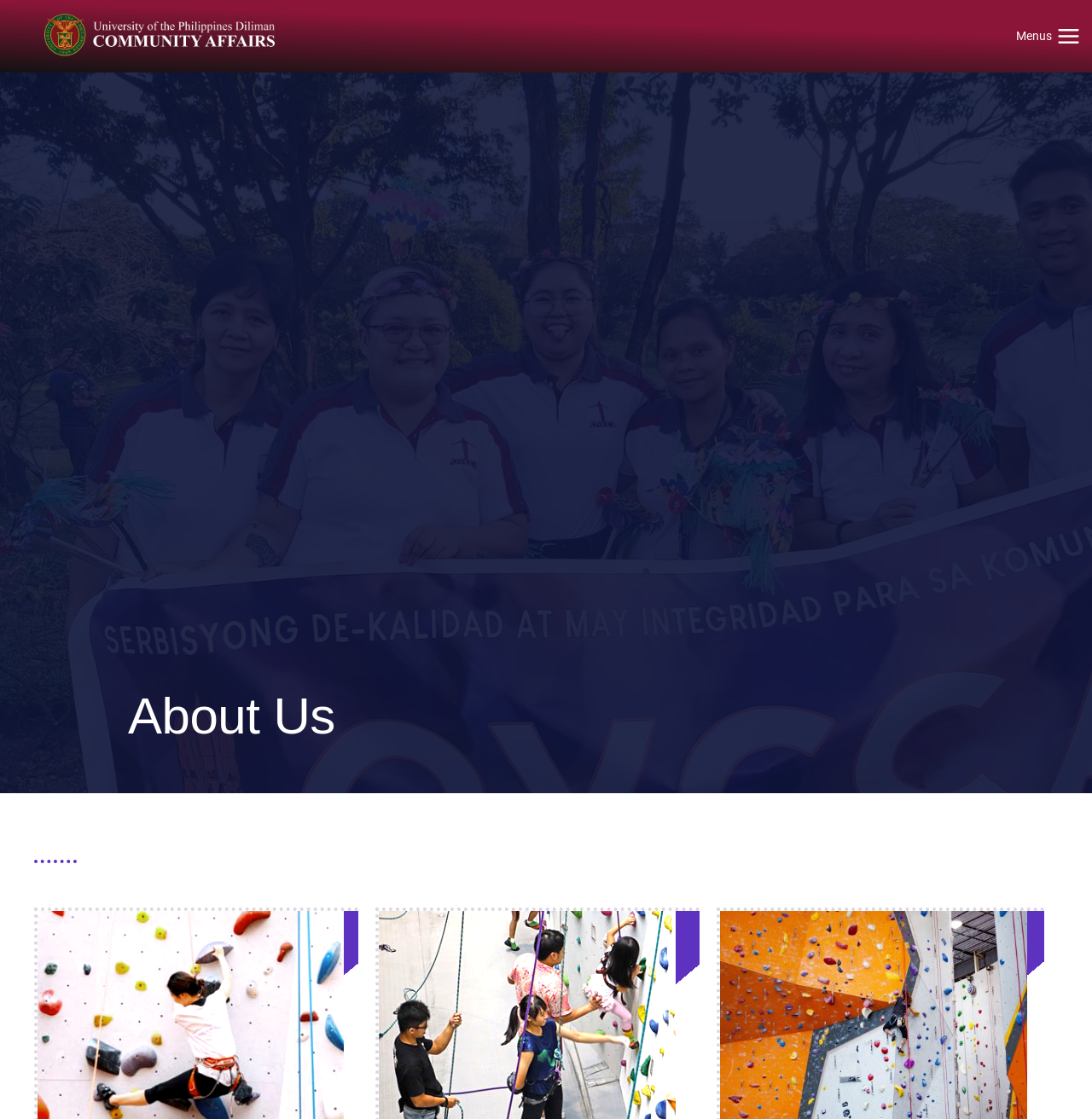Provide a one-word or short-phrase answer to the question:
What is the main topic of the webpage?

About Us